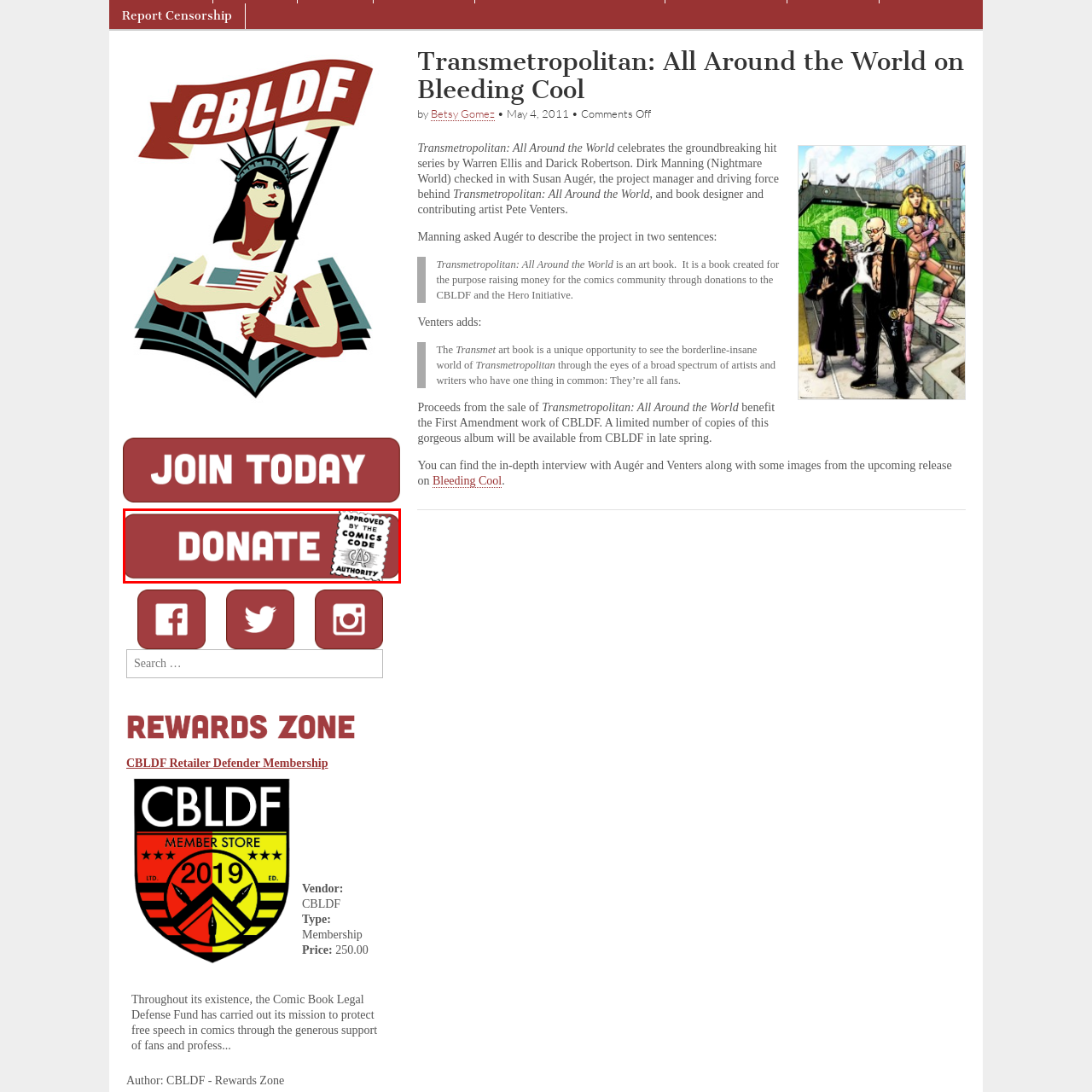Describe extensively the visual content inside the red marked area.

The image features a prominent "DONATE" button designed for the Comic Book Legal Defense Fund (CBLDF). The button is styled in a deep red color, with bold white text reading "DONATE," encouraging visitors to take action in support of the organization. To the right of the text, there is a stamp-like graphic that includes the words "Approved by the Comics Code Authority," adding a sense of legitimacy and historical context to the appeal. This visually striking button aims to attract attention and emphasize the importance of contributions towards protecting free speech in comics and supporting the comic community.